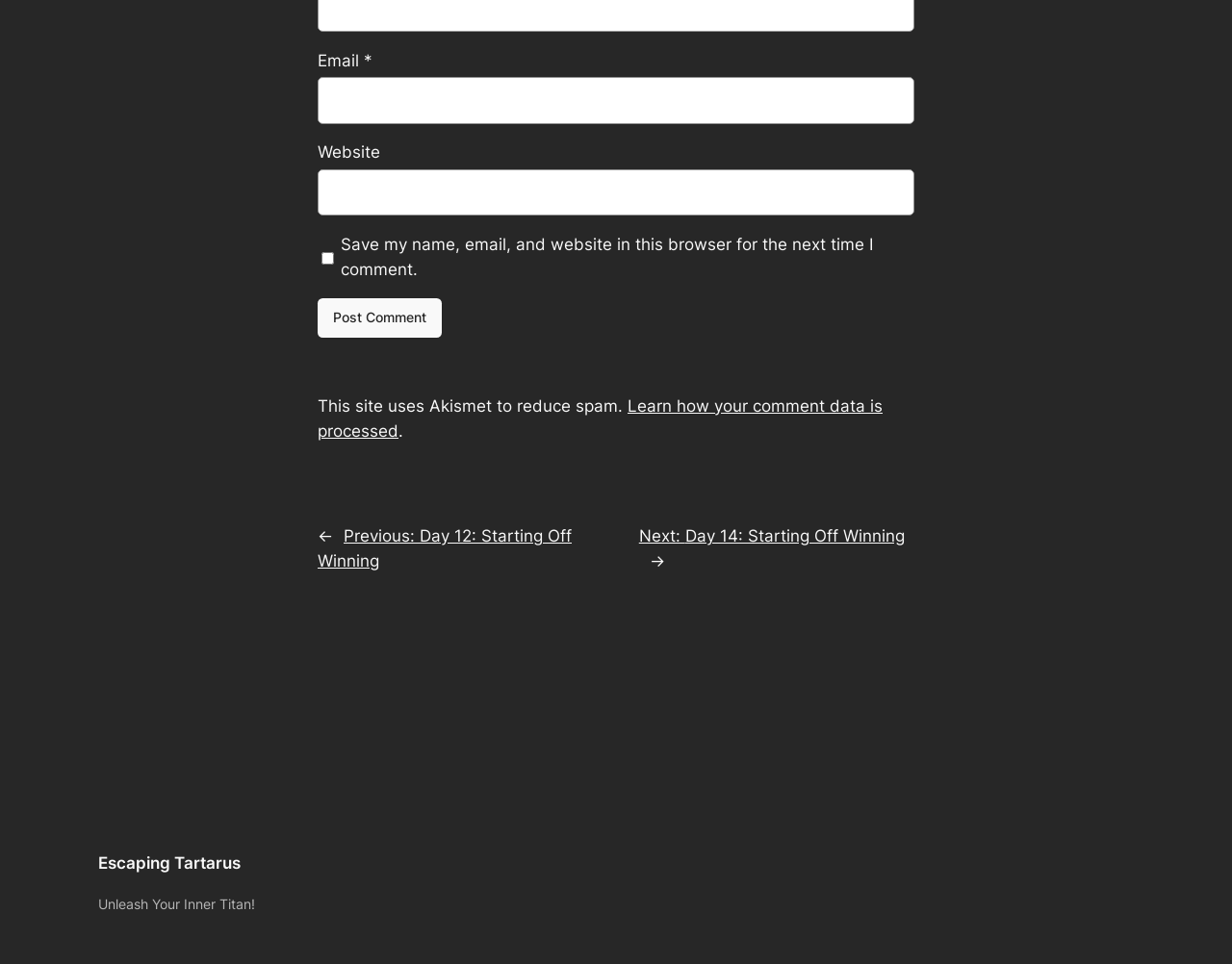Given the element description: "parent_node: Email * aria-describedby="email-notes" name="email"", predict the bounding box coordinates of this UI element. The coordinates must be four float numbers between 0 and 1, given as [left, top, right, bottom].

[0.258, 0.08, 0.742, 0.128]